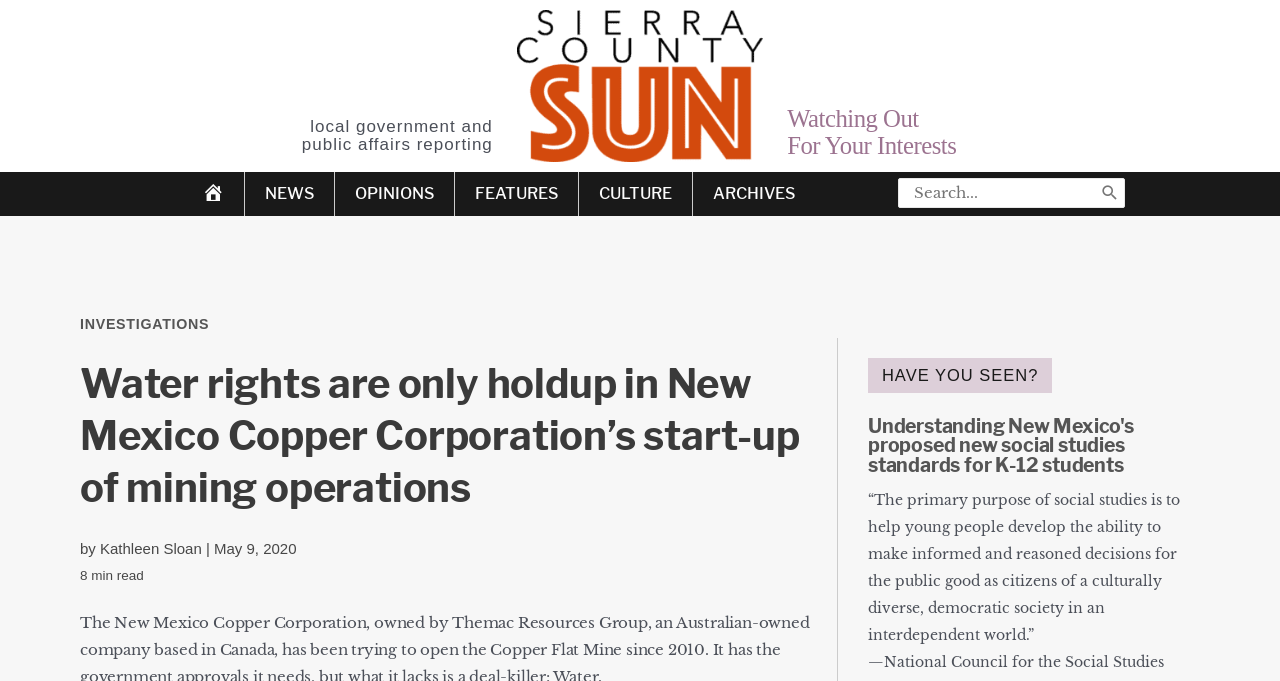Please find and provide the title of the webpage.

Water rights are only holdup in New Mexico Copper Corporation’s start-up of mining operations